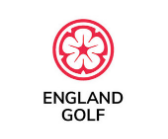Present a detailed portrayal of the image.

The image features the logo of "England Golf," which is prominently displayed with a distinctive design. The logo consists of a red flower-like emblem above the words “ENGLAND GOLF” rendered in bold black font. This emblem symbolizes the organization's connection to the sport of golf in England, representing its commitment to promoting the game at all levels. The design reflects a modern and professional aesthetic, suitable for the branding of a national sports governing body.